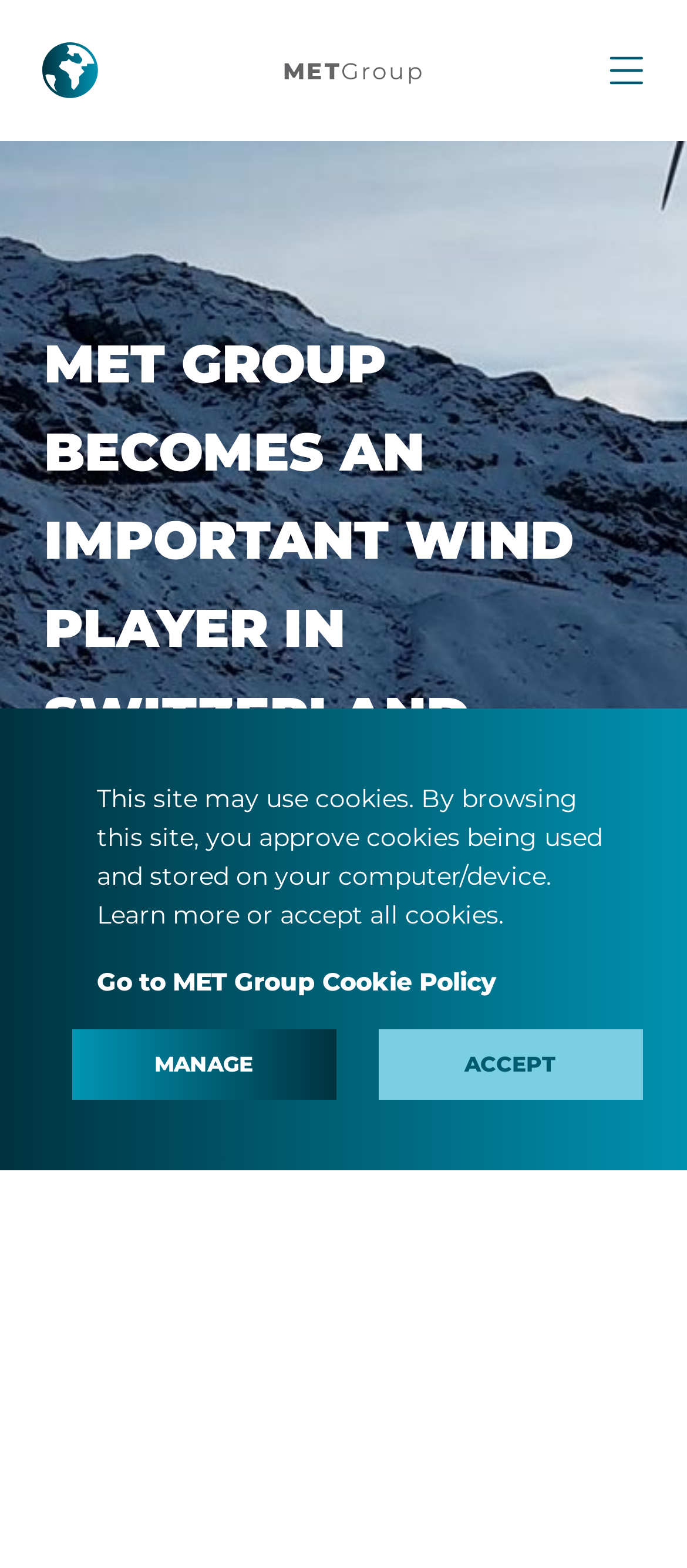What is the date of the news article?
Please give a detailed answer to the question using the information shown in the image.

The answer can be found in the date displayed above the main text of the article, which is November 30, 2023.